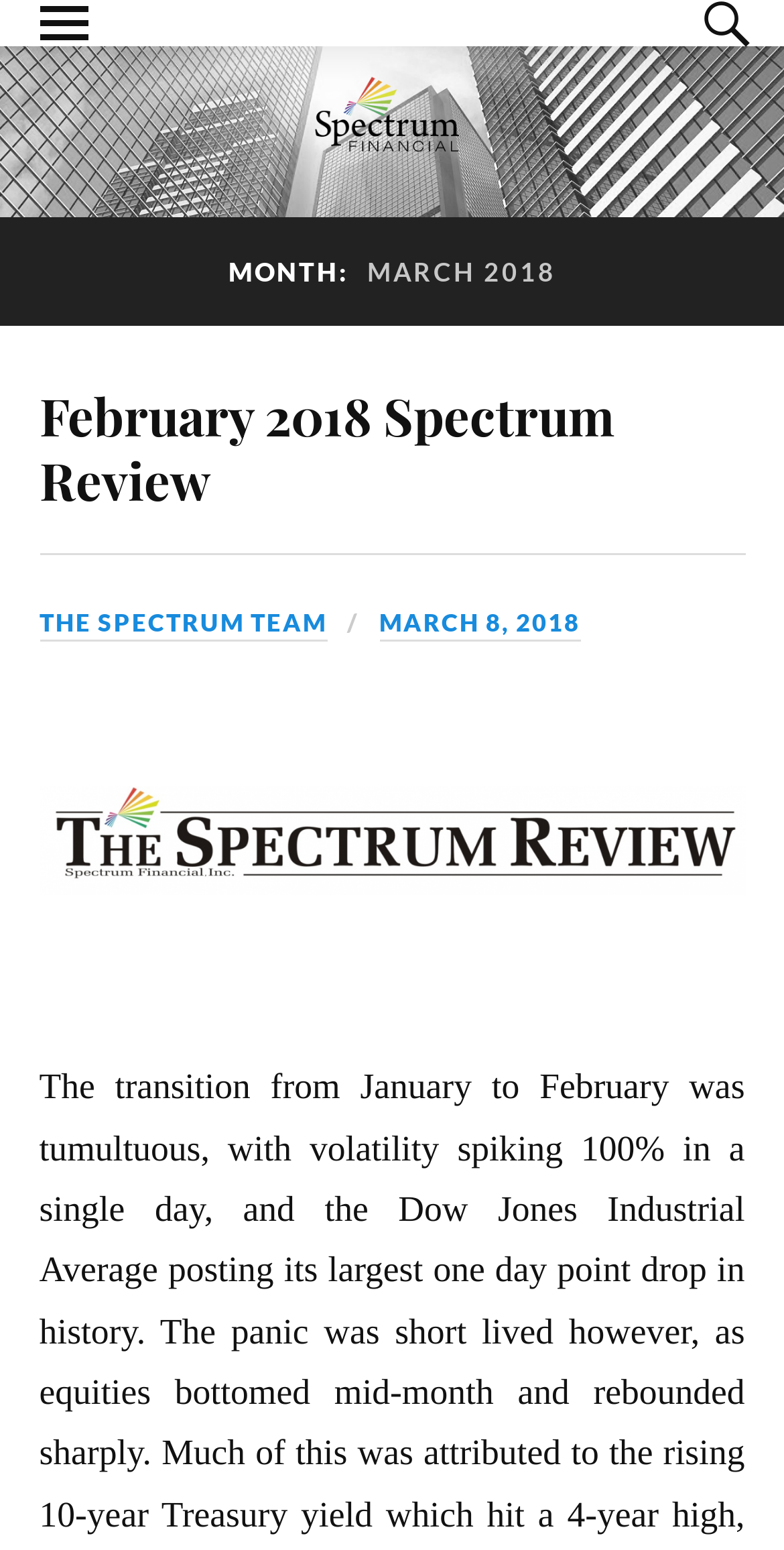What is the previous month being reviewed?
Using the image as a reference, give an elaborate response to the question.

The webpage has a heading 'February 2018 Spectrum Review' which indicates that the previous month being reviewed is February 2018.